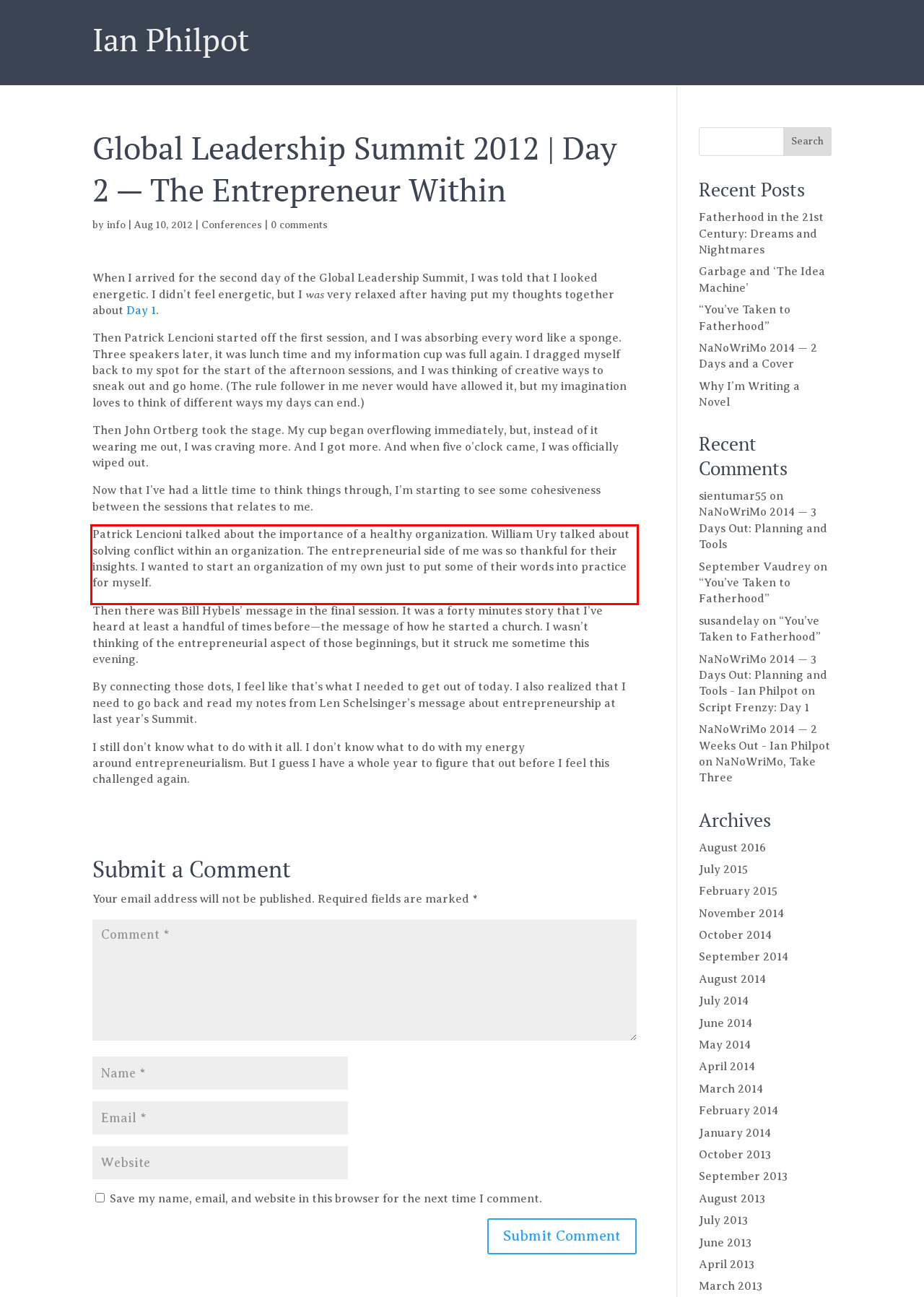Identify the text inside the red bounding box on the provided webpage screenshot by performing OCR.

Patrick Lencioni talked about the importance of a healthy organization. William Ury talked about solving conflict within an organization. The entrepreneurial side of me was so thankful for their insights. I wanted to start an organization of my own just to put some of their words into practice for myself.